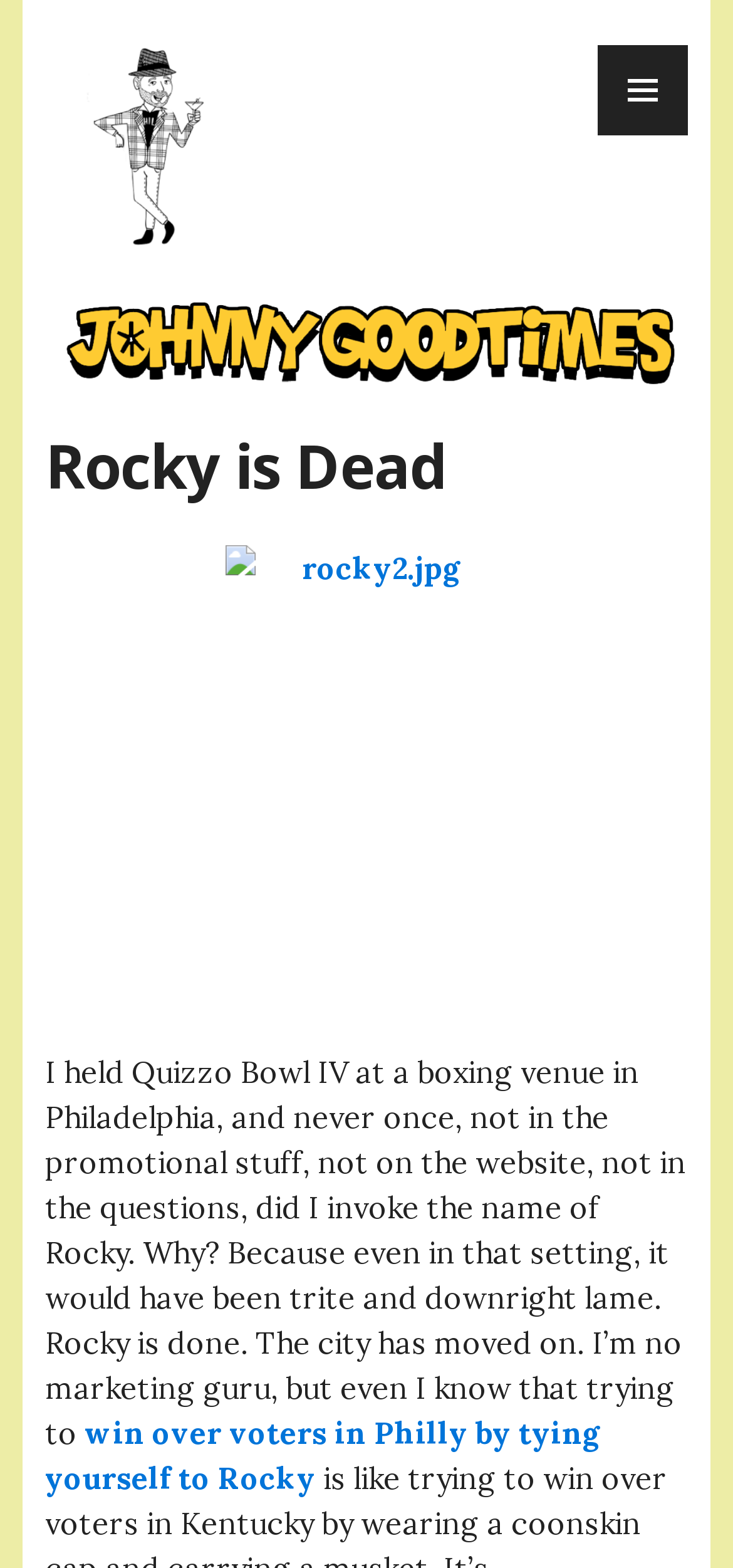Find the bounding box coordinates of the UI element according to this description: "alt="rocky2.jpg"".

[0.062, 0.348, 0.938, 0.667]